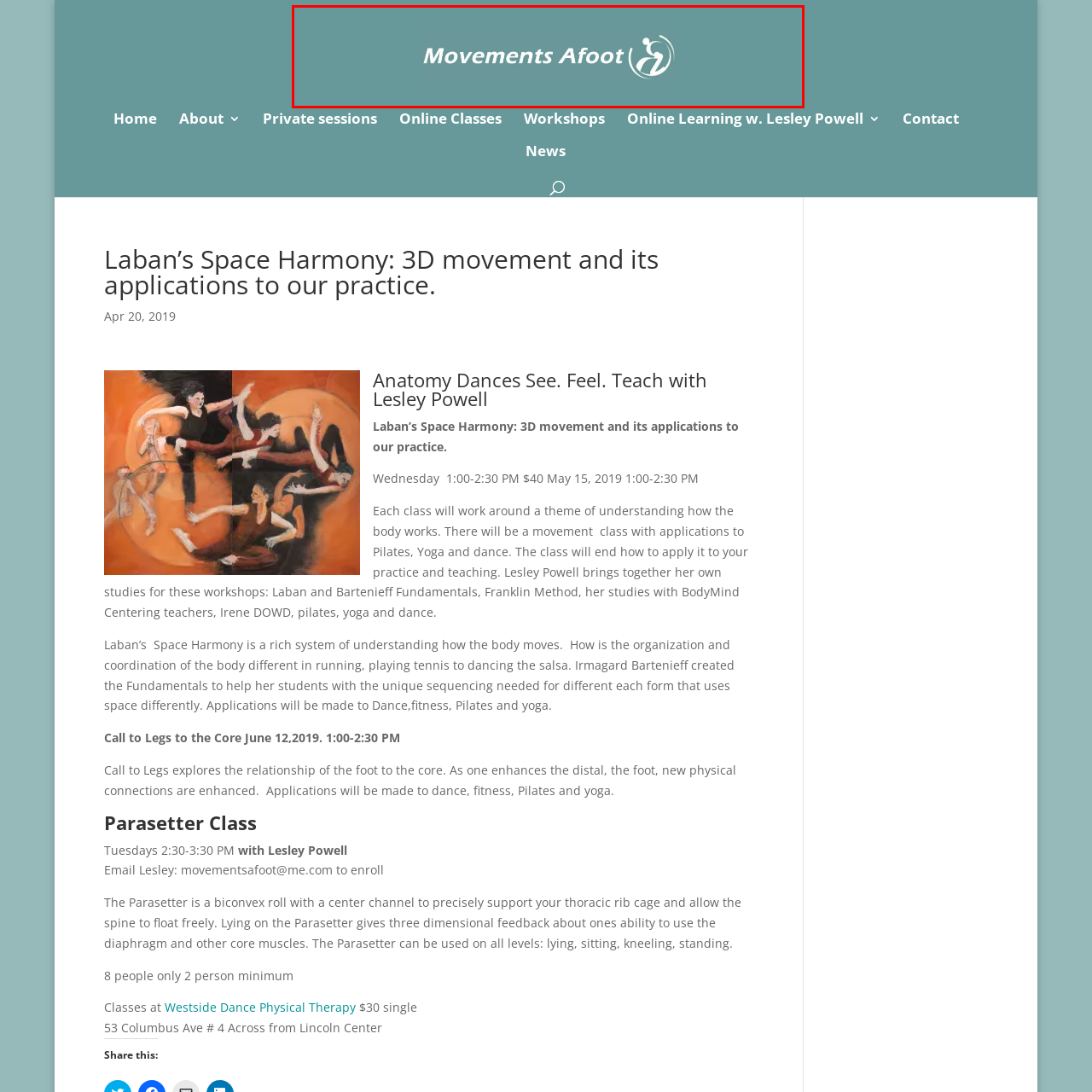Provide a detailed narrative of the image inside the red-bordered section.

The image features the title "Movements Afoot" presented in a stylish and modern font against a soothing teal background. The text is accompanied by a graphic of a human figure in motion, symbolizing dynamic movement and the principles of somatic practices. This design aligns with the theme of Laban’s Space Harmony, highlighting its focus on understanding movement in various contexts, from dance to physical wellness. The visual appeal and choice of color emphasize the interactive and exploratory nature of the classes offered, inviting participants to engage in a journey of movement and body awareness.